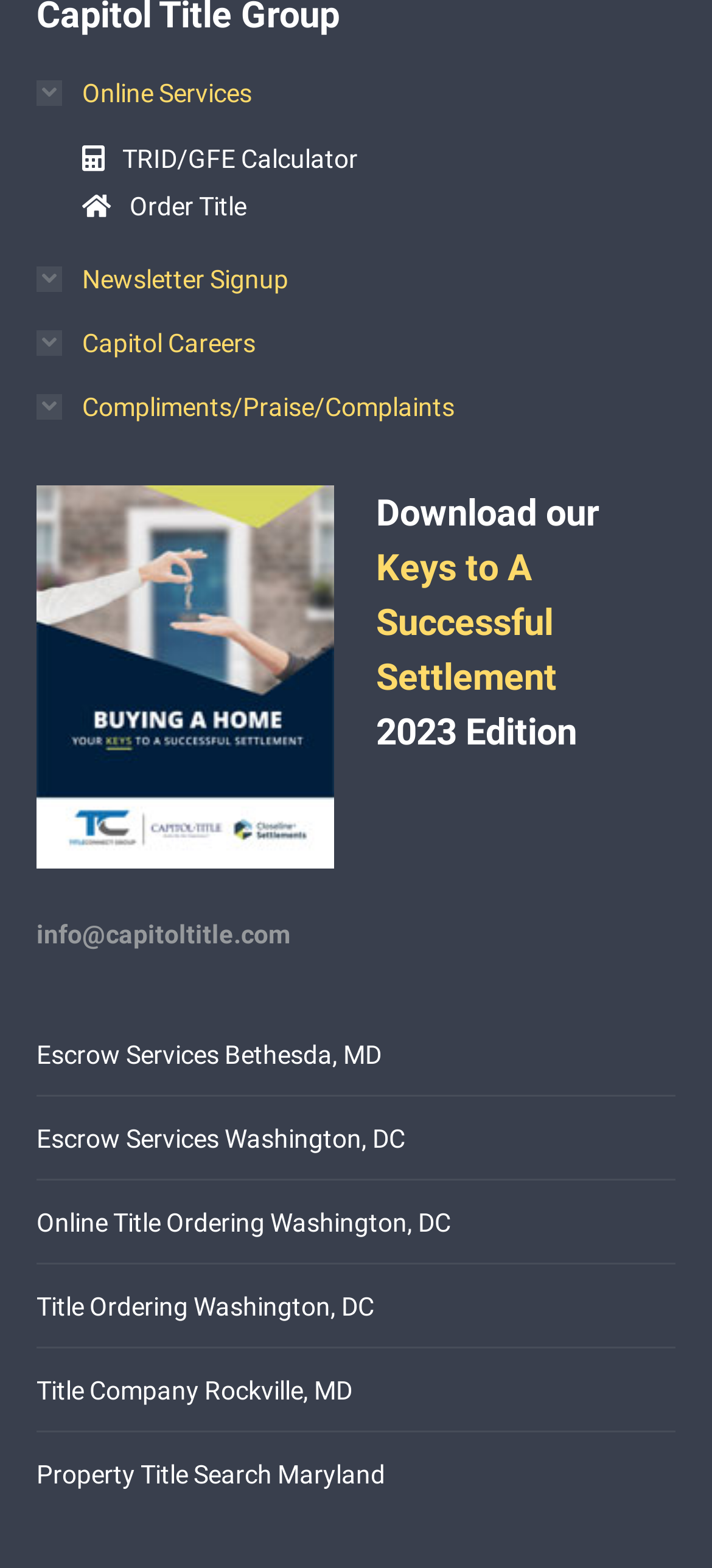Please identify the coordinates of the bounding box for the clickable region that will accomplish this instruction: "Explore Capitol Careers".

[0.051, 0.204, 0.359, 0.234]